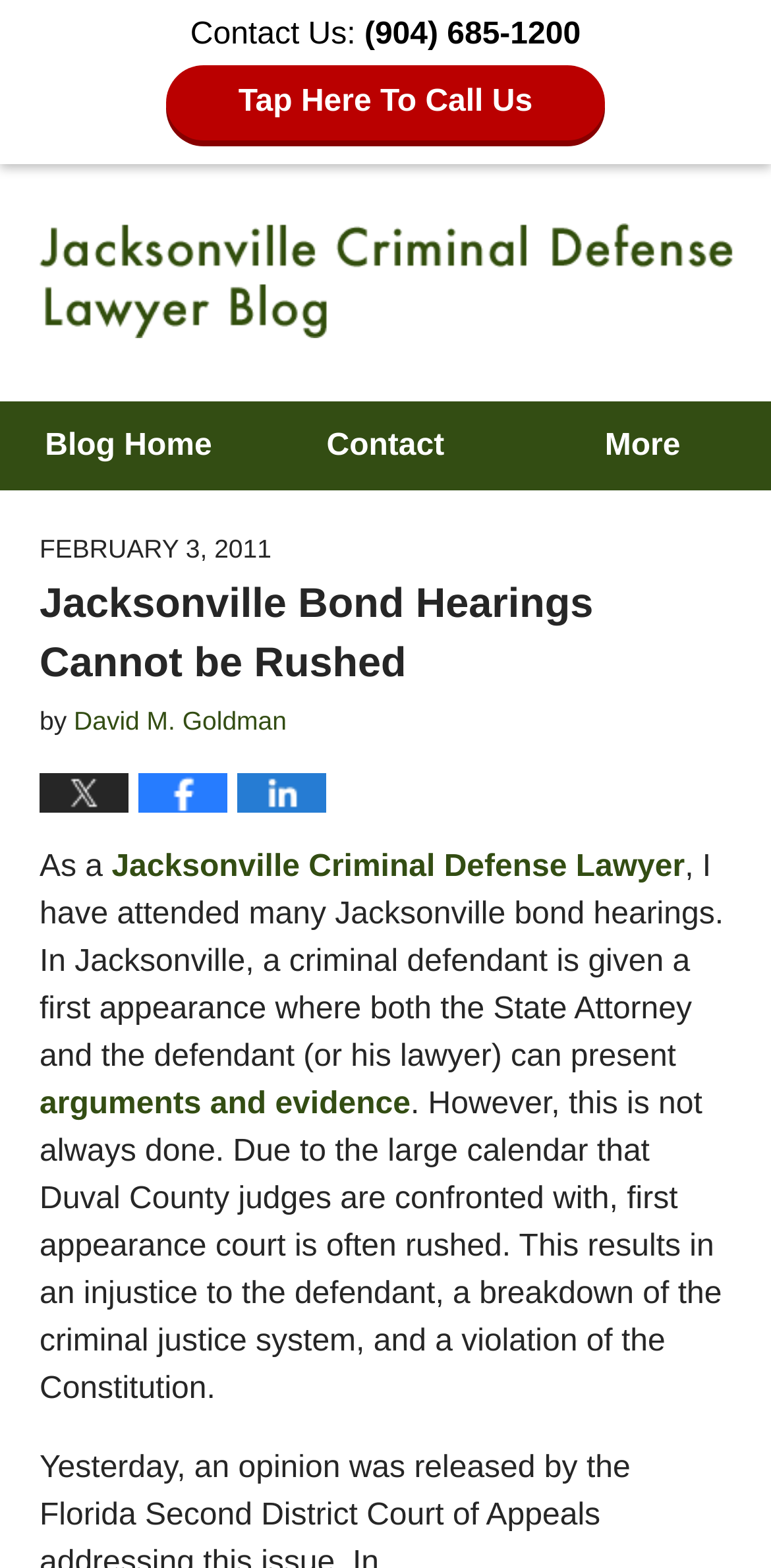Identify the bounding box coordinates of the section that should be clicked to achieve the task described: "Share the post on Facebook".

[0.179, 0.493, 0.295, 0.518]